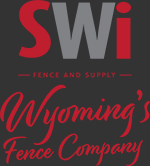What is SWi Fence & Supply proud of?
Refer to the image and provide a one-word or short phrase answer.

Serving the Wyoming community